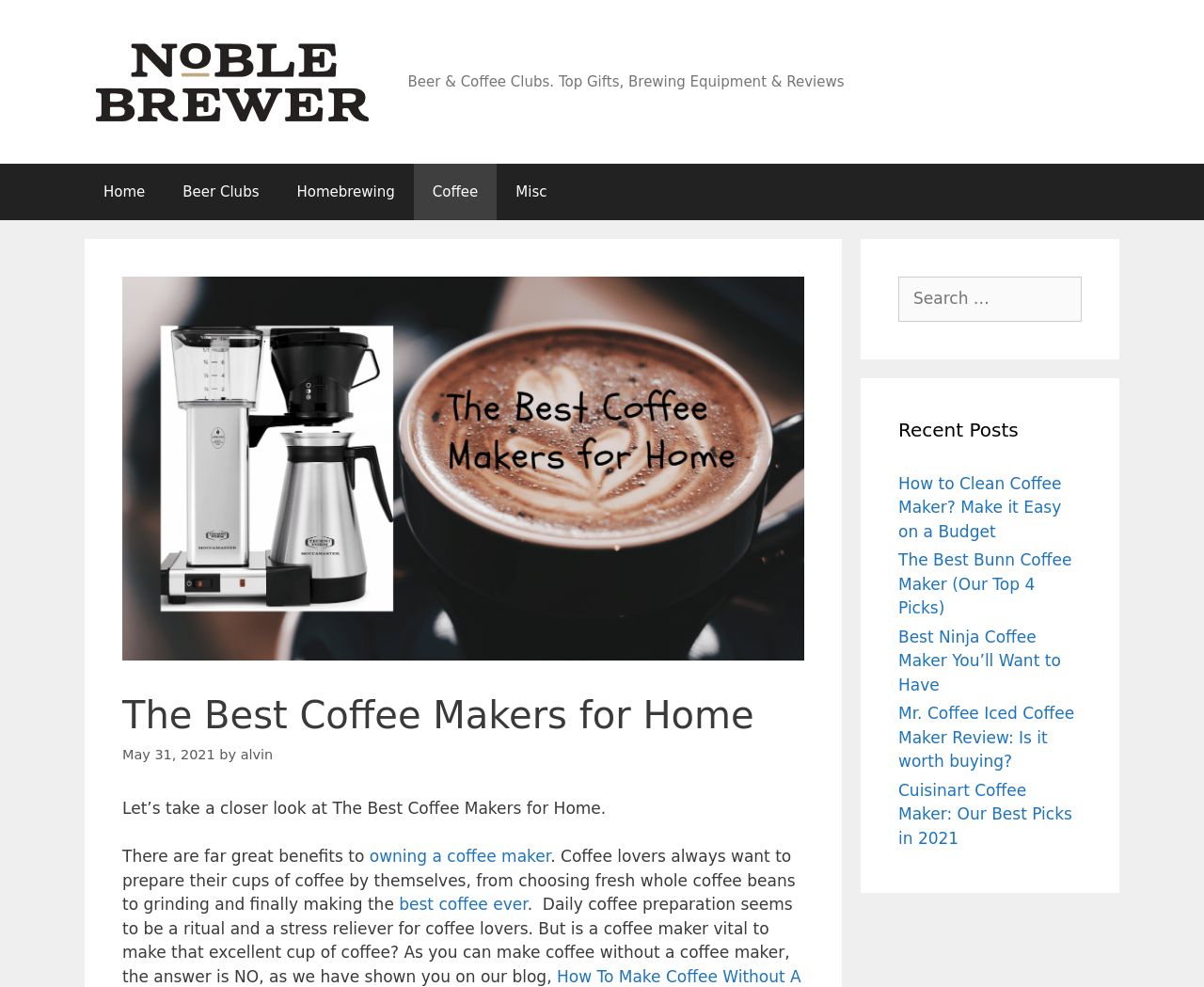Given the description best coffee ever, predict the bounding box coordinates of the UI element. Ensure the coordinates are in the format (top-left x, top-left y, bottom-right x, bottom-right y) and all values are between 0 and 1.

[0.331, 0.907, 0.438, 0.926]